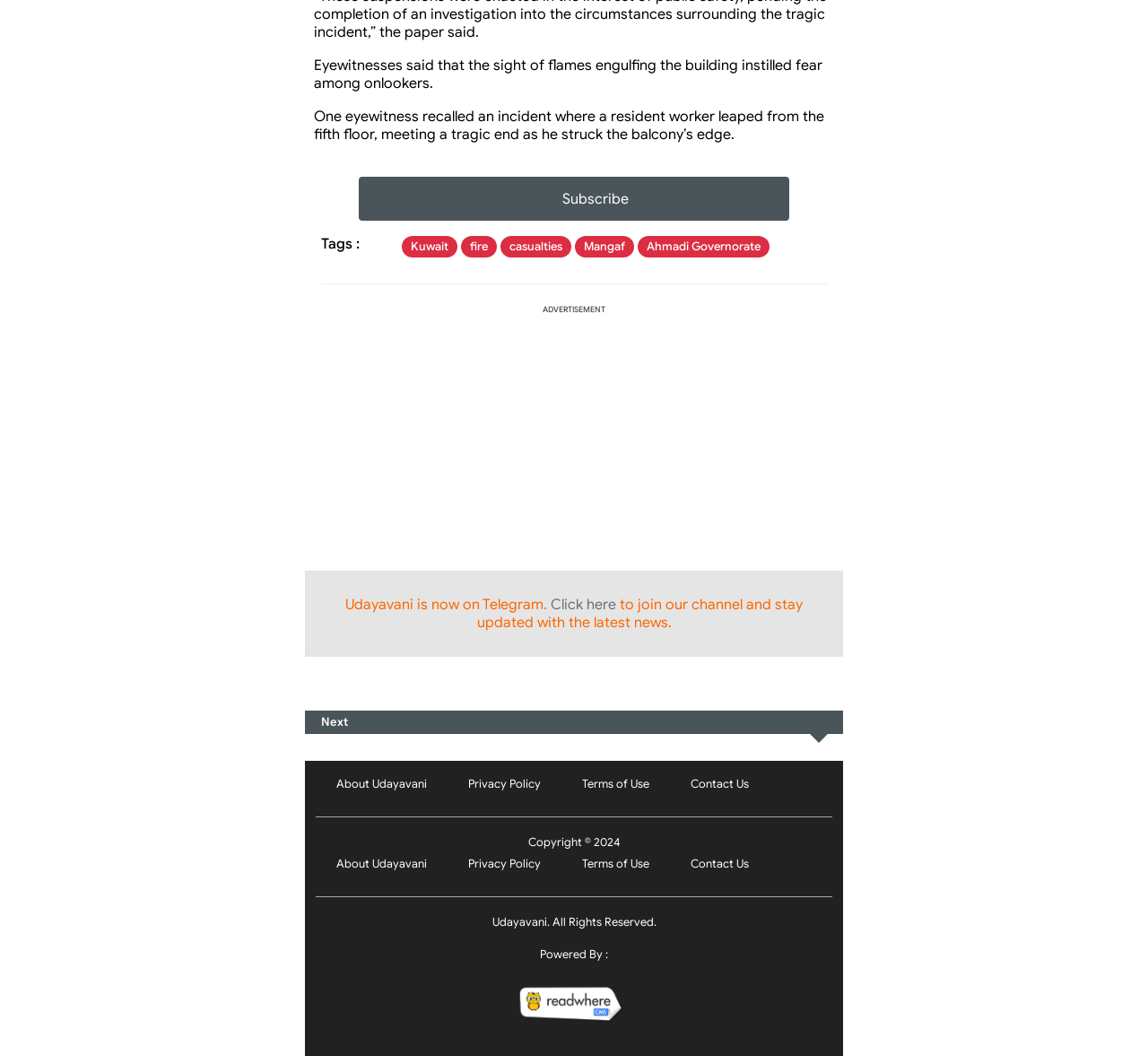Please mark the bounding box coordinates of the area that should be clicked to carry out the instruction: "Subscribe to the newsletter".

[0.312, 0.167, 0.688, 0.209]